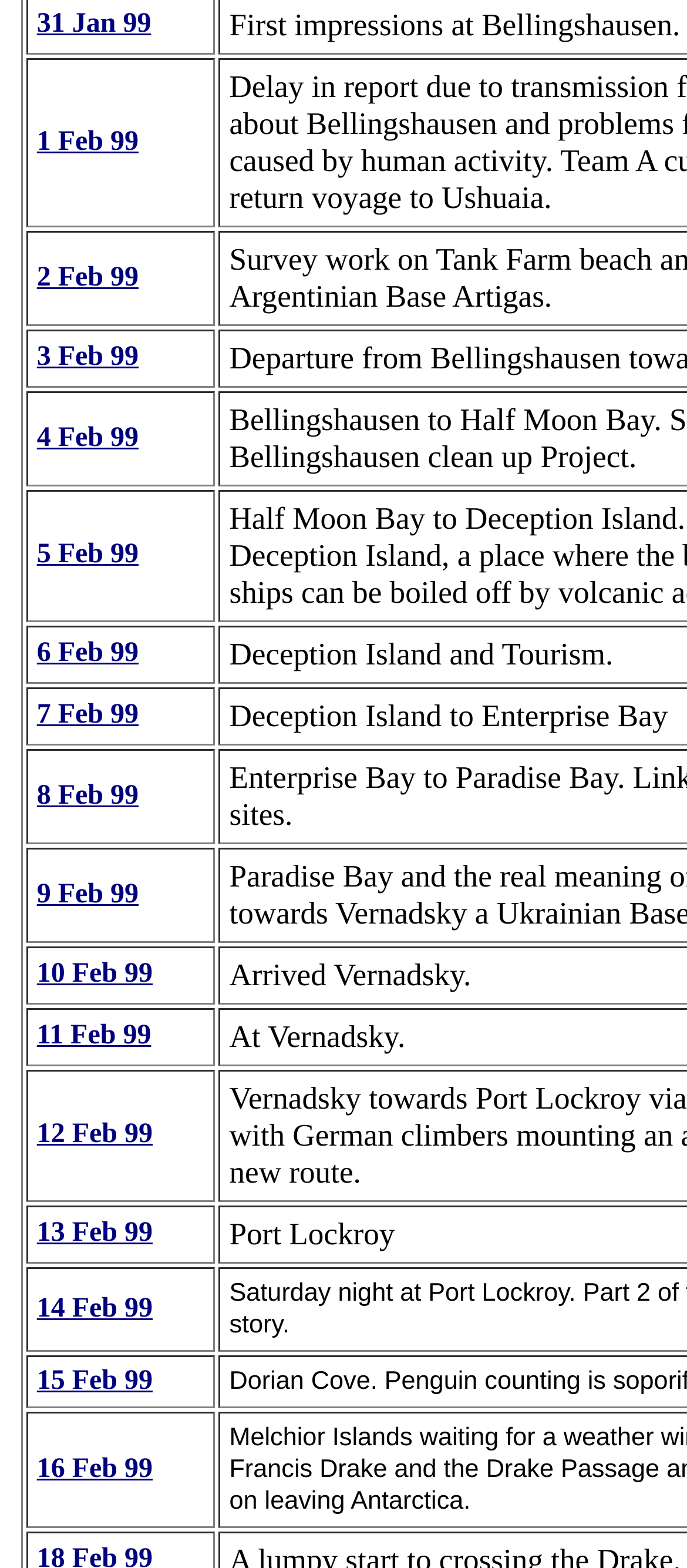Locate the bounding box coordinates of the element that needs to be clicked to carry out the instruction: "view 31 Jan 99". The coordinates should be given as four float numbers ranging from 0 to 1, i.e., [left, top, right, bottom].

[0.054, 0.006, 0.22, 0.025]